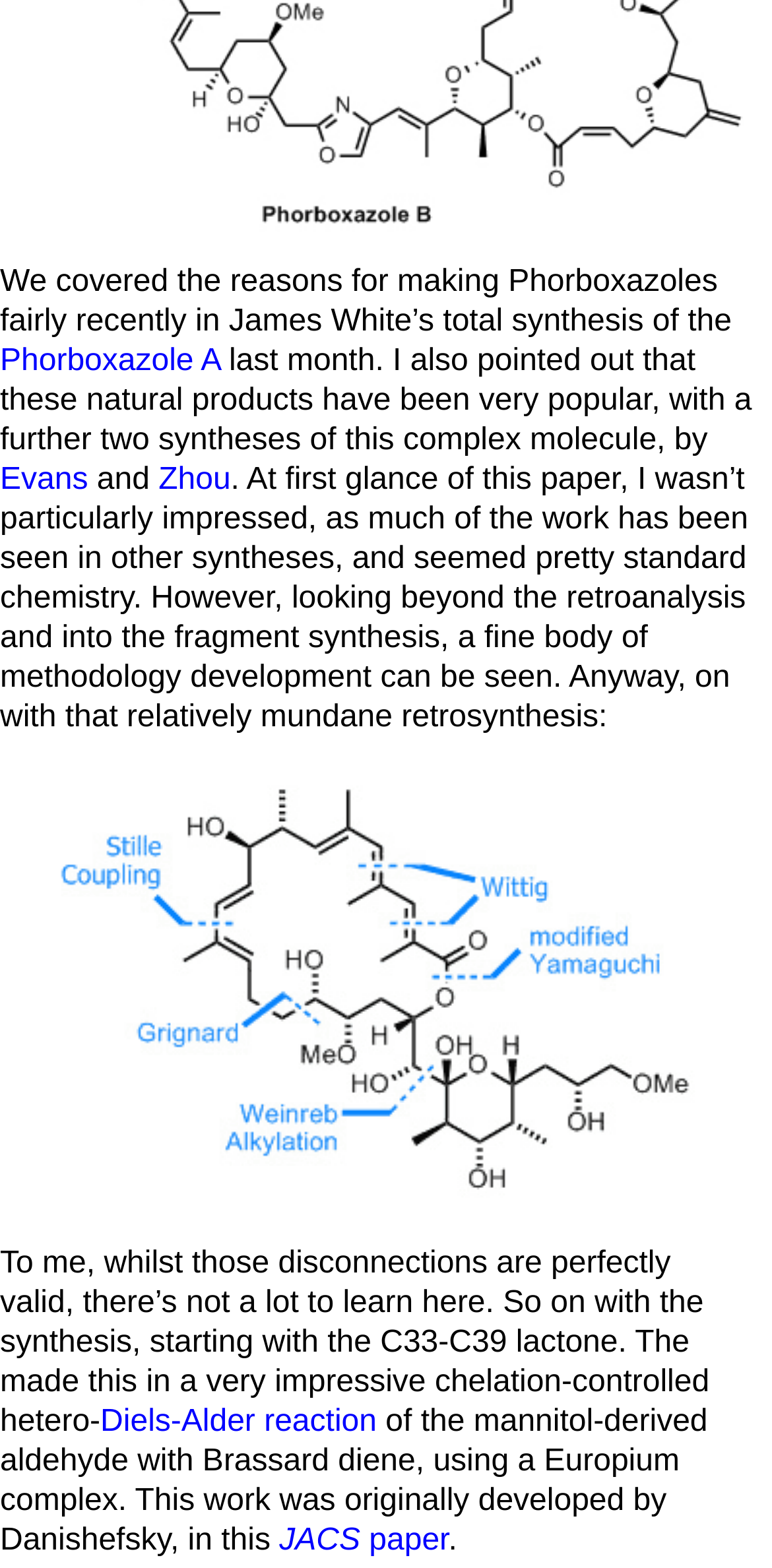Provide the bounding box coordinates of the UI element that matches the description: "Diels-Alder reaction".

[0.13, 0.896, 0.488, 0.918]